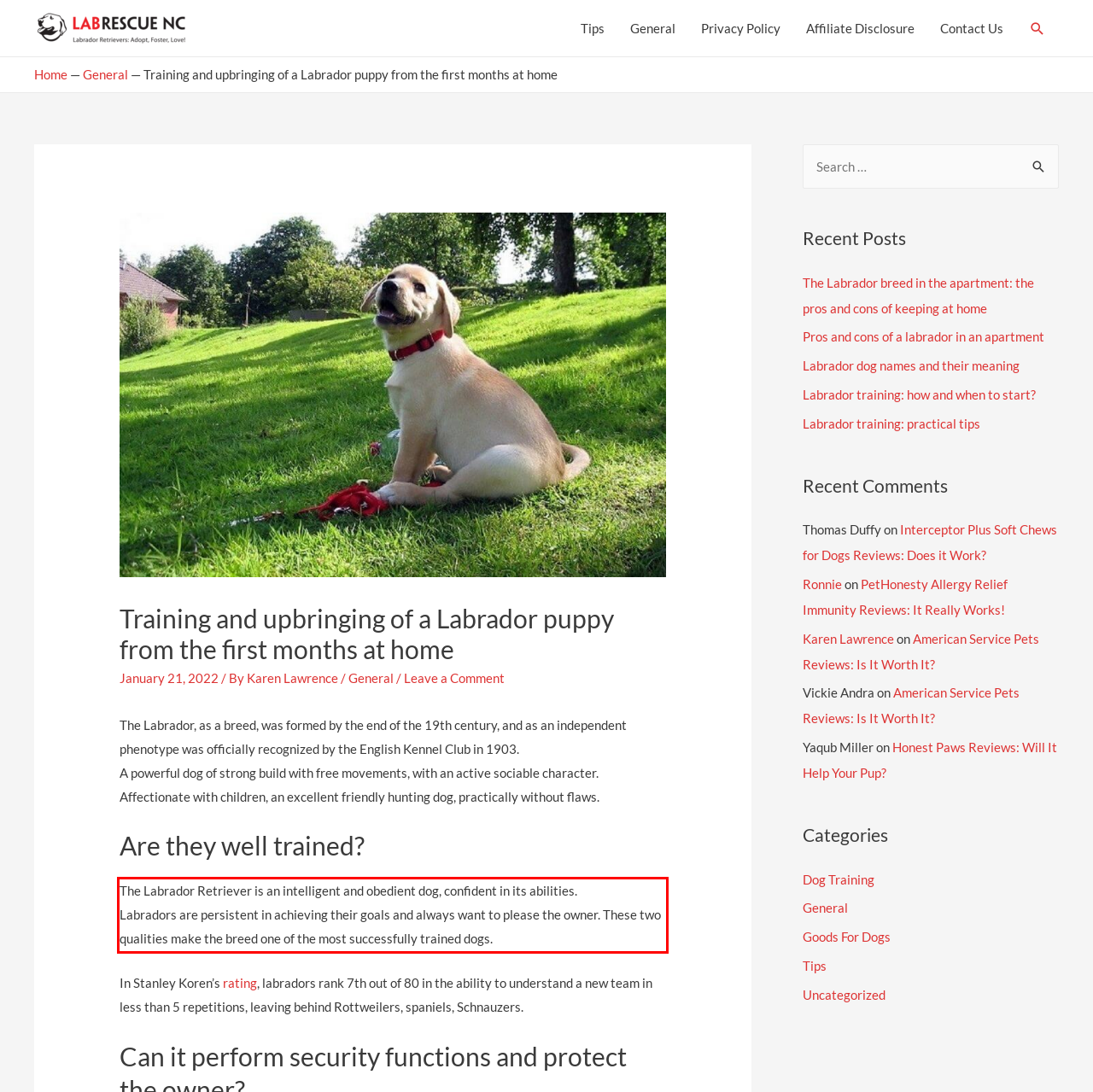You are provided with a screenshot of a webpage that includes a red bounding box. Extract and generate the text content found within the red bounding box.

The Labrador Retriever is an intelligent and obedient dog, confident in its abilities. Labradors are persistent in achieving their goals and always want to please the owner. These two qualities make the breed one of the most successfully trained dogs.